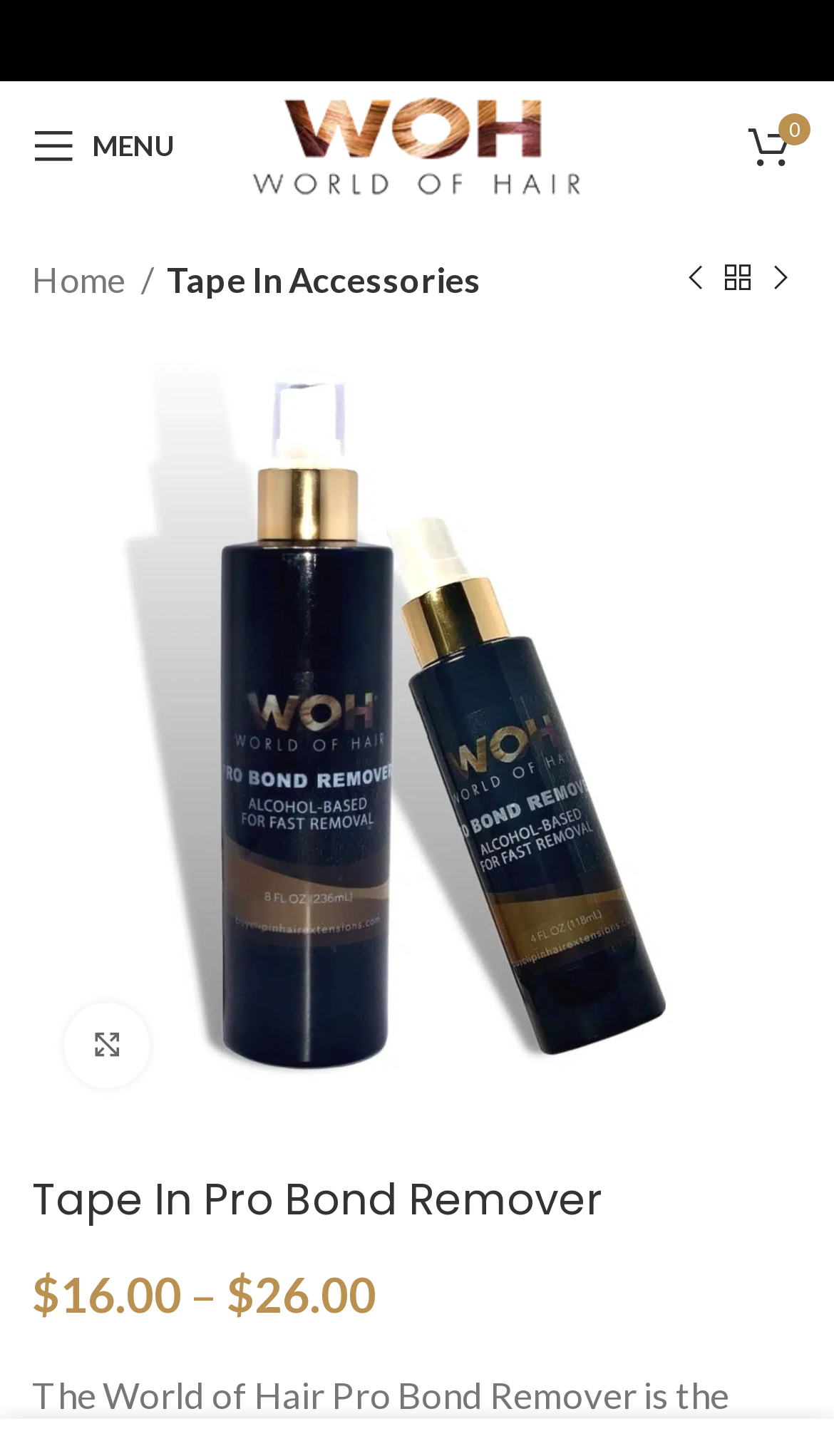What is the name of the product on this page?
Analyze the screenshot and provide a detailed answer to the question.

I determined the answer by looking at the heading element on the page, which has the text 'Tape In Pro Bond Remover'.